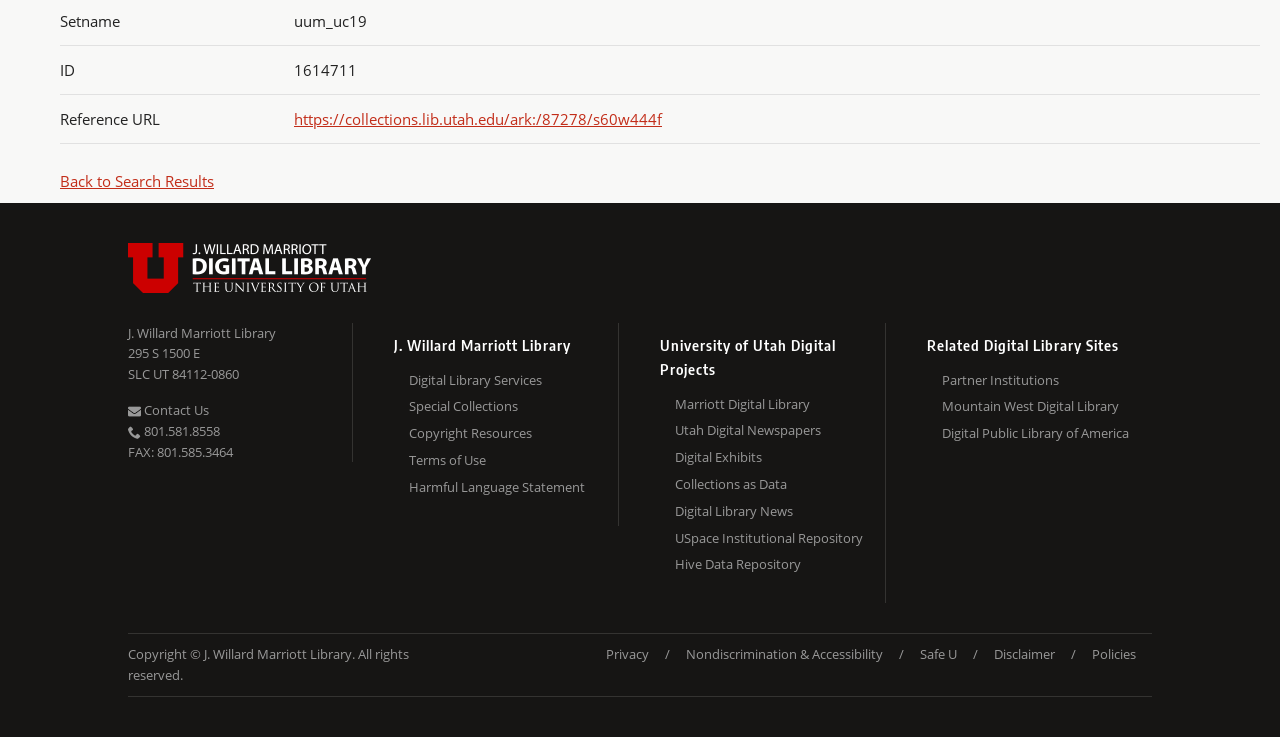Please identify the coordinates of the bounding box that should be clicked to fulfill this instruction: "View University of Utah Digital Projects".

[0.516, 0.162, 0.691, 0.255]